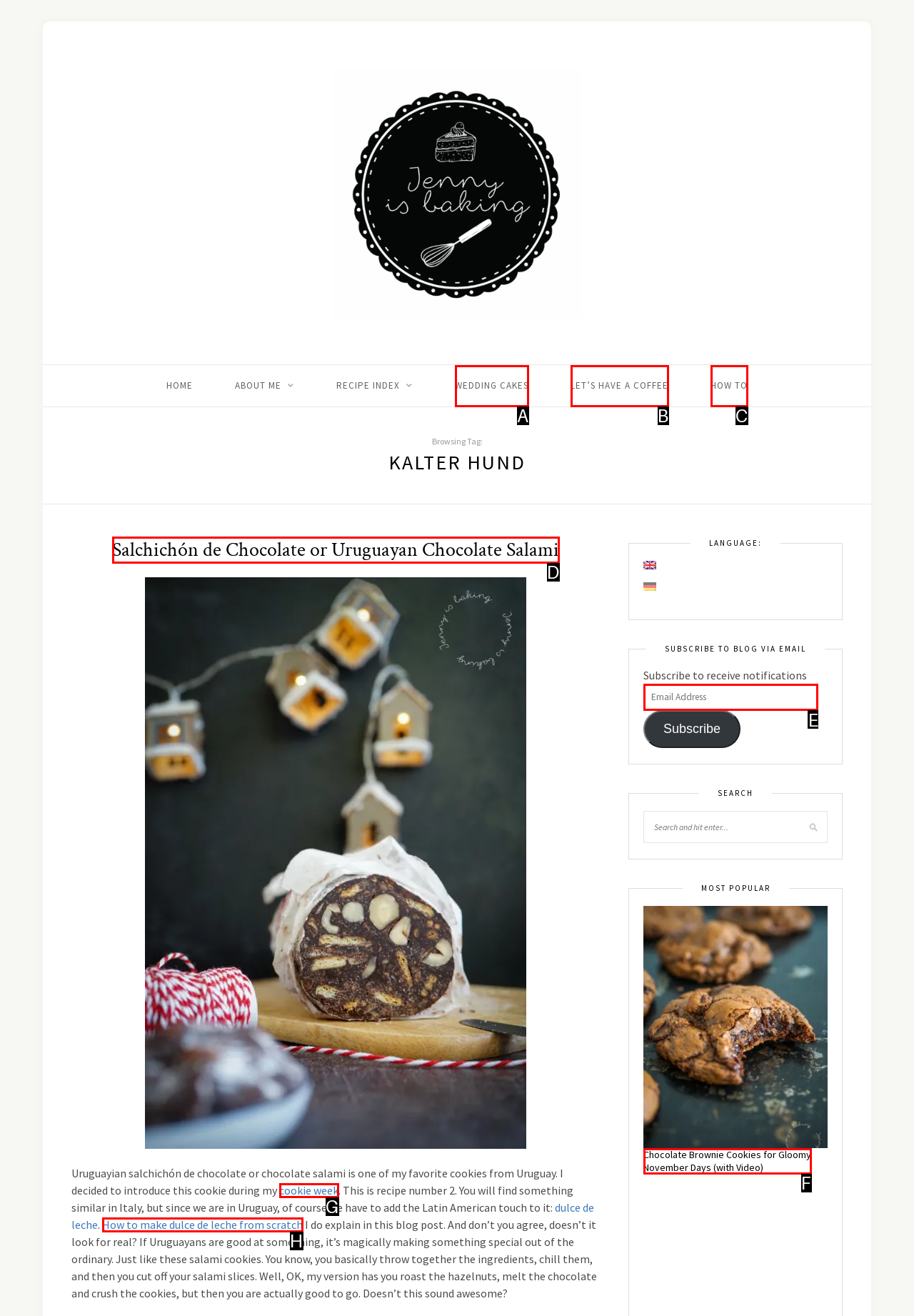Identify the correct UI element to click to follow this instruction: Subscribe to the blog via email
Respond with the letter of the appropriate choice from the displayed options.

E